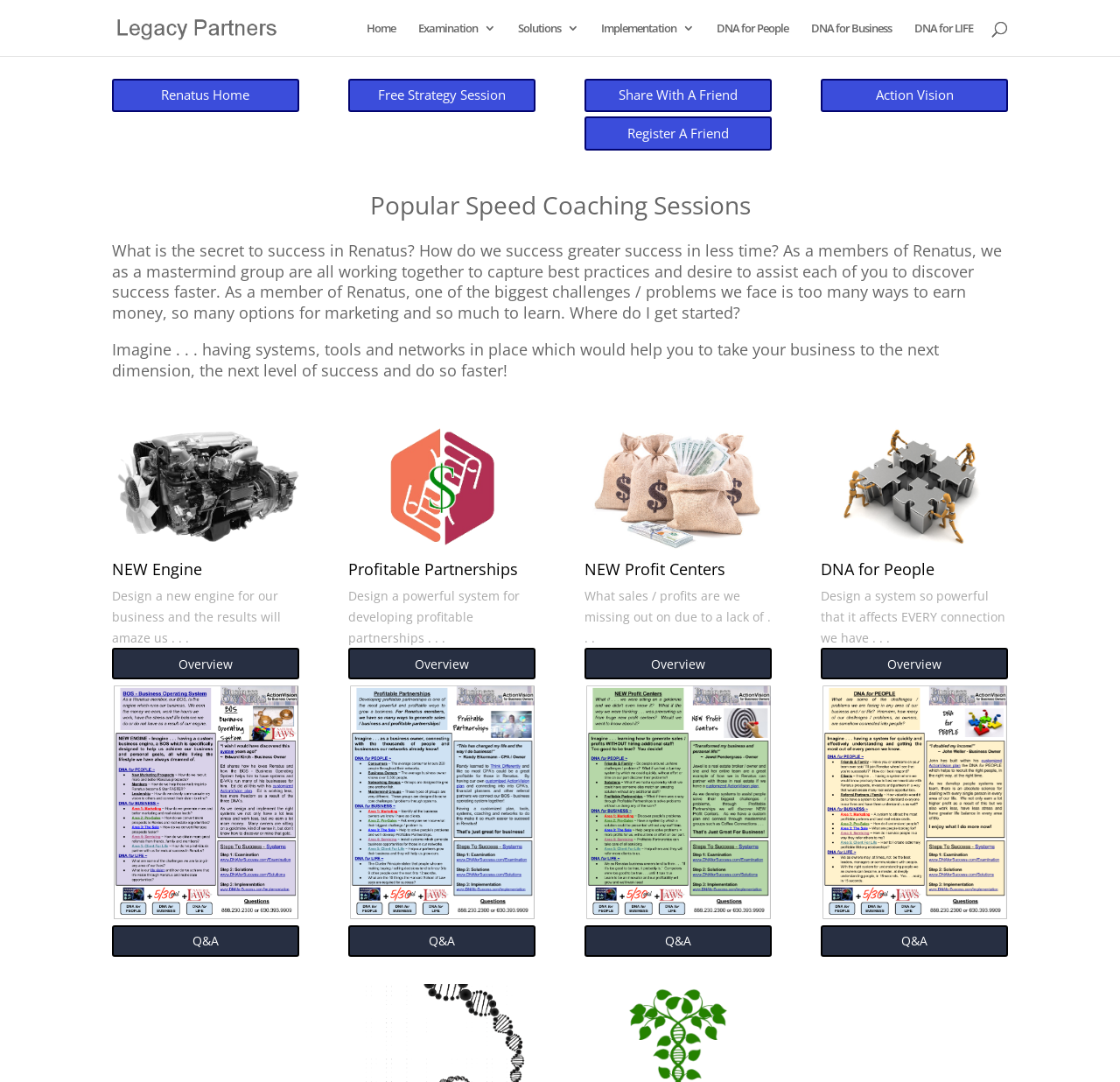Could you find the bounding box coordinates of the clickable area to complete this instruction: "Click on Home"?

[0.327, 0.02, 0.353, 0.052]